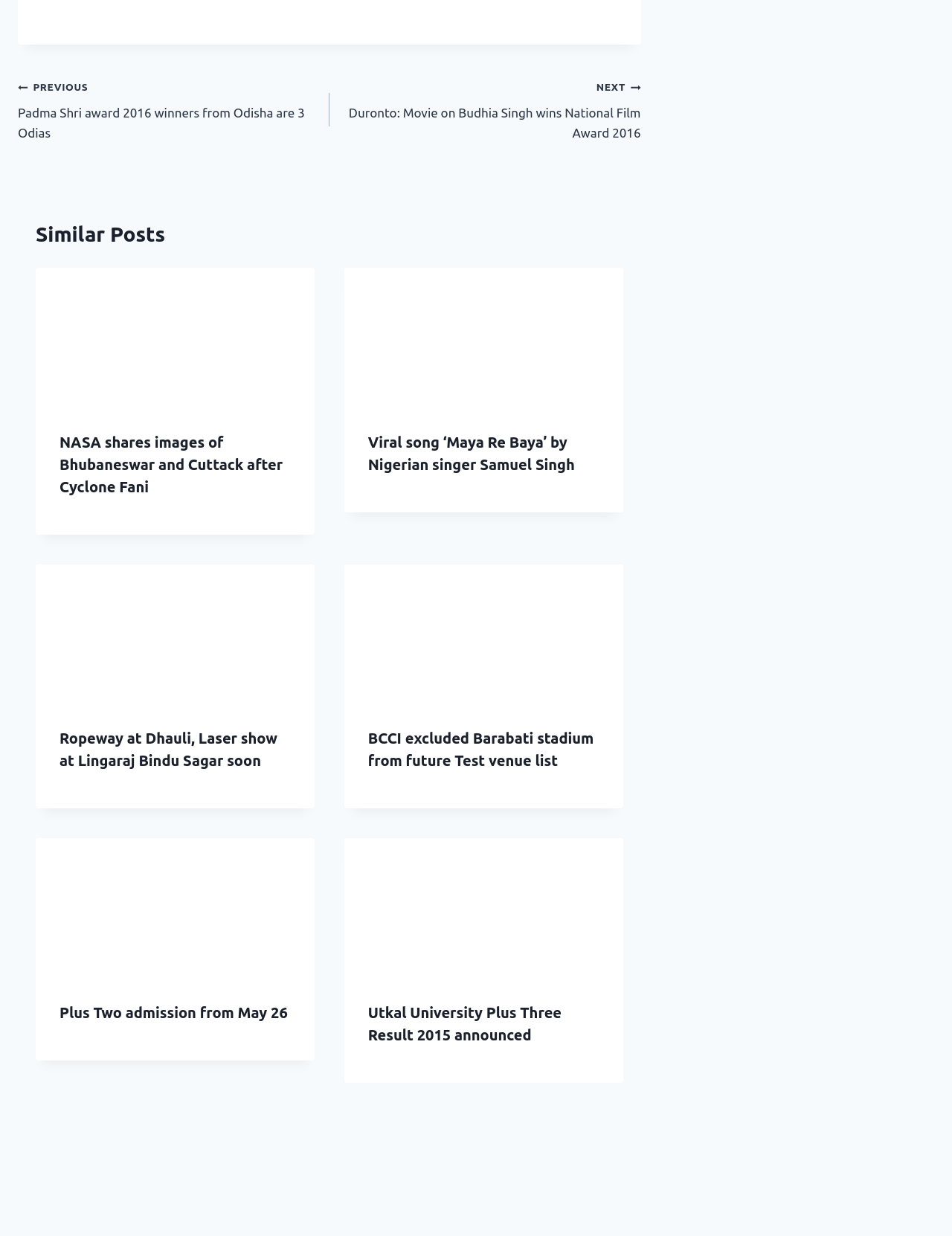Please identify the bounding box coordinates of the element's region that needs to be clicked to fulfill the following instruction: "Click on the 'Ropeway at Dhauli, Laser show at Lingaraj Bindu Sagar soon' link". The bounding box coordinates should consist of four float numbers between 0 and 1, i.e., [left, top, right, bottom].

[0.038, 0.457, 0.33, 0.569]